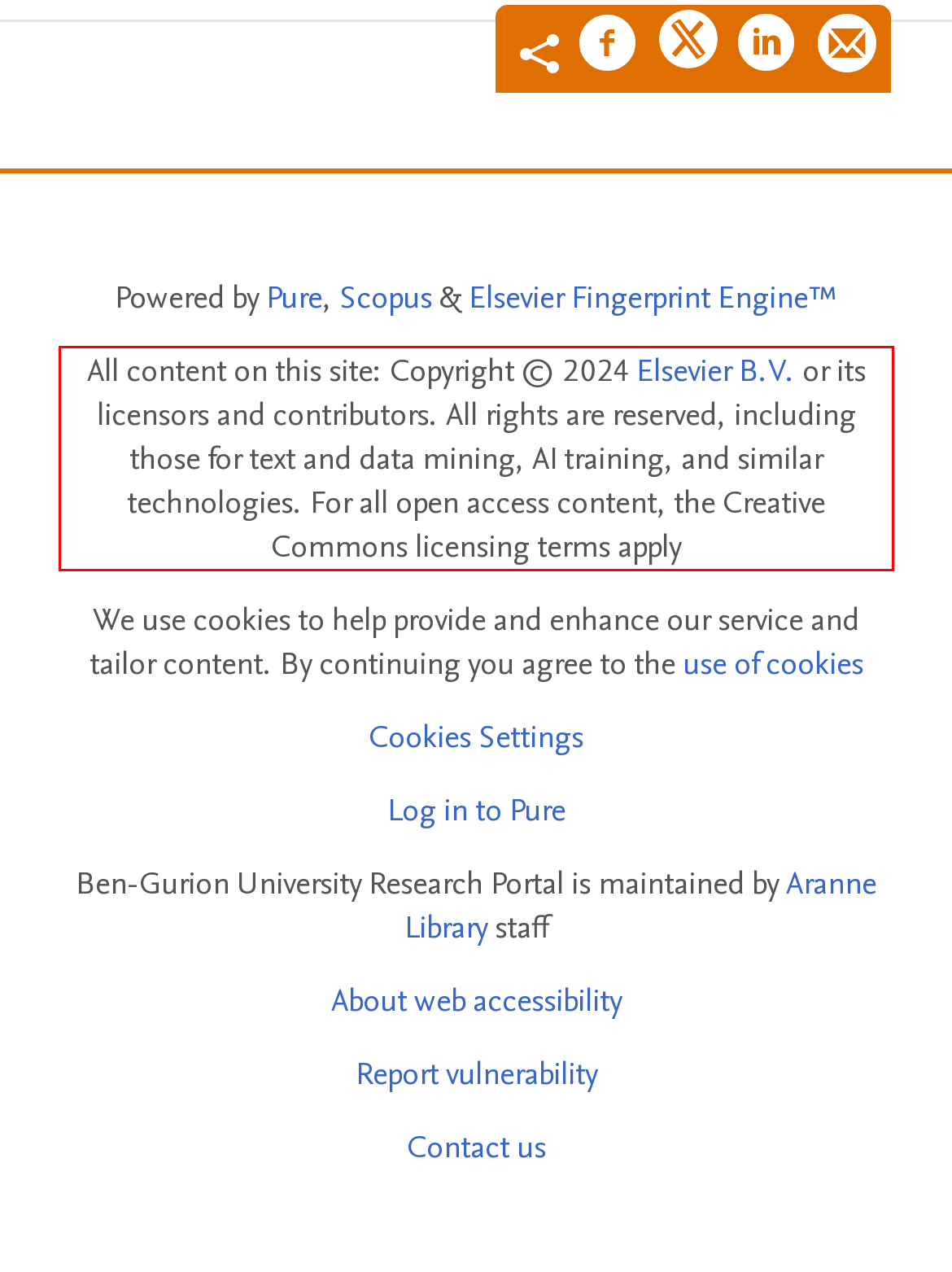Given a screenshot of a webpage with a red bounding box, extract the text content from the UI element inside the red bounding box.

All content on this site: Copyright © 2024 Elsevier B.V. or its licensors and contributors. All rights are reserved, including those for text and data mining, AI training, and similar technologies. For all open access content, the Creative Commons licensing terms apply